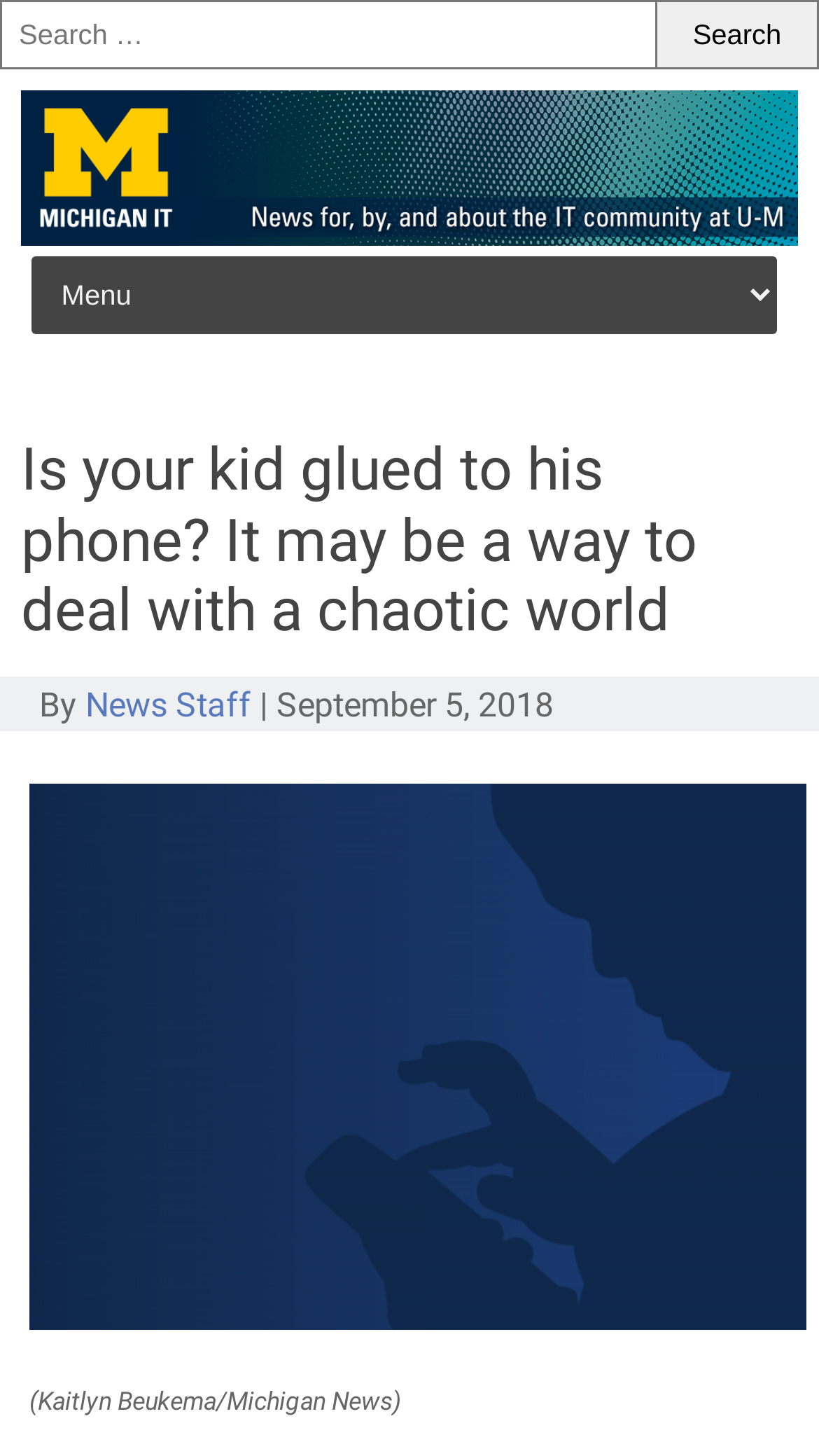What is the name of the news organization?
Look at the screenshot and respond with a single word or phrase.

Michigan IT News